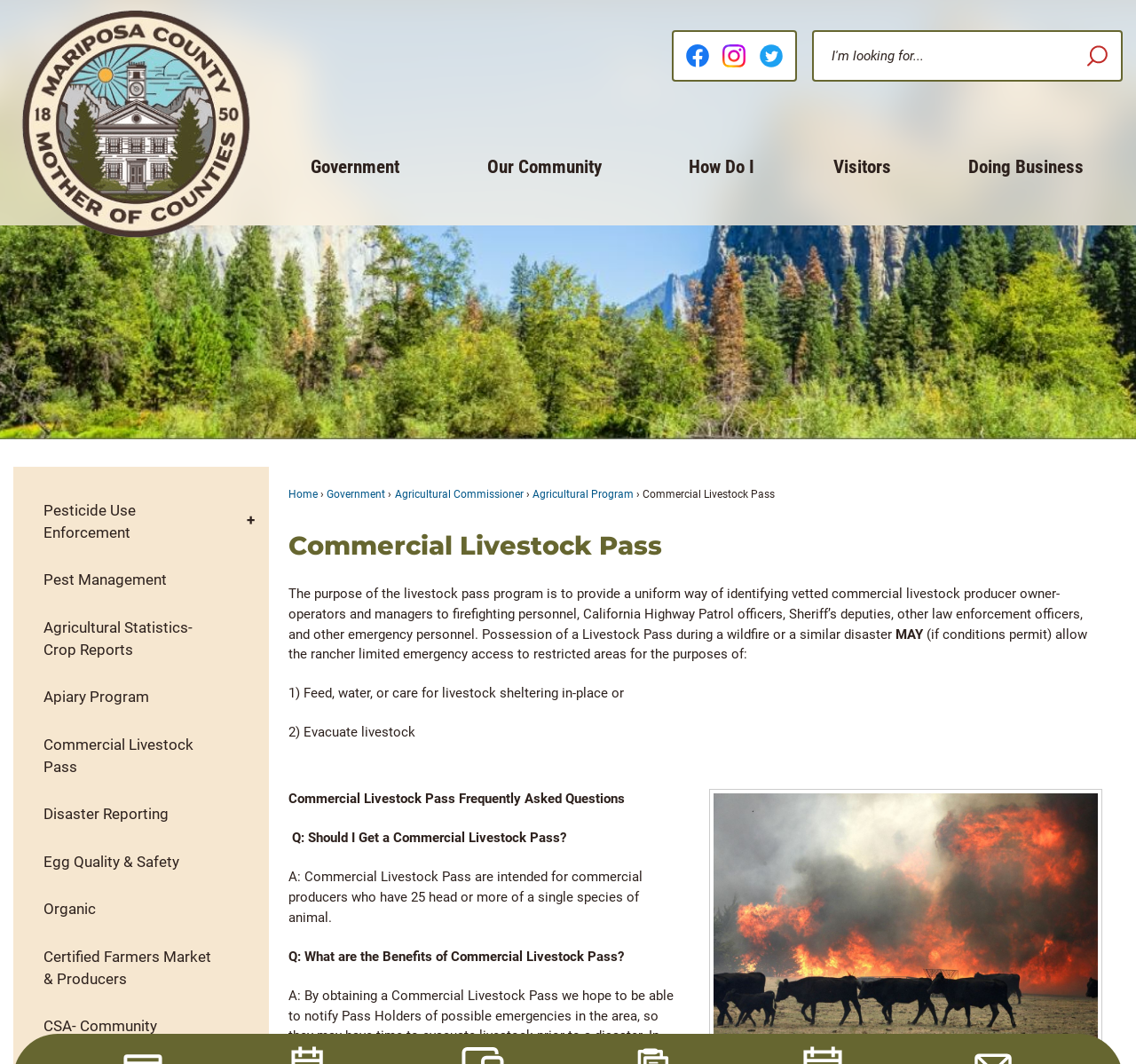Determine the bounding box coordinates of the region to click in order to accomplish the following instruction: "Click on Commercial Livestock Pass menu". Provide the coordinates as four float numbers between 0 and 1, specifically [left, top, right, bottom].

[0.012, 0.678, 0.236, 0.743]